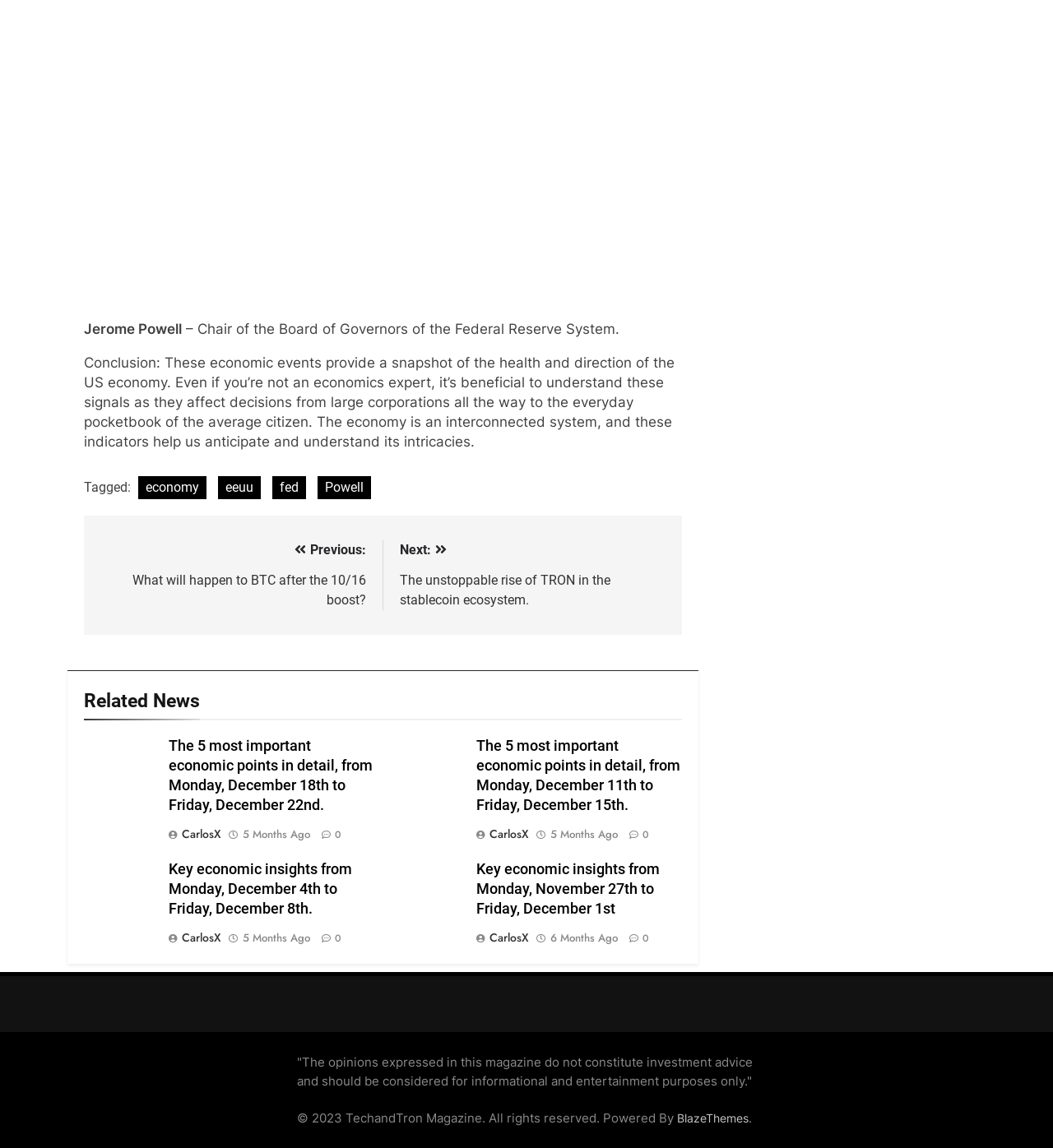Please find the bounding box coordinates in the format (top-left x, top-left y, bottom-right x, bottom-right y) for the given element description. Ensure the coordinates are floating point numbers between 0 and 1. Description: 5 months ago6 months ago

[0.231, 0.811, 0.295, 0.824]